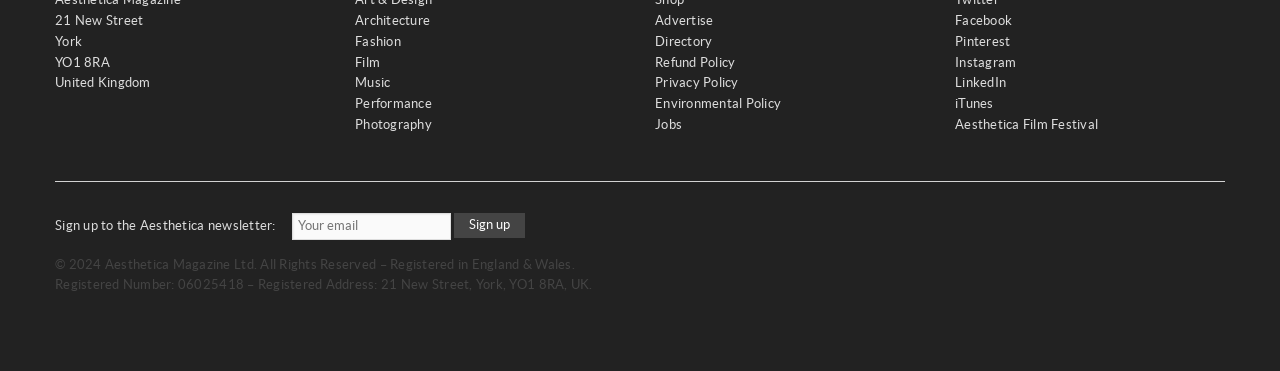Identify the bounding box coordinates of the region that should be clicked to execute the following instruction: "Enter email address to sign up to the Aesthetica newsletter".

[0.228, 0.574, 0.352, 0.646]